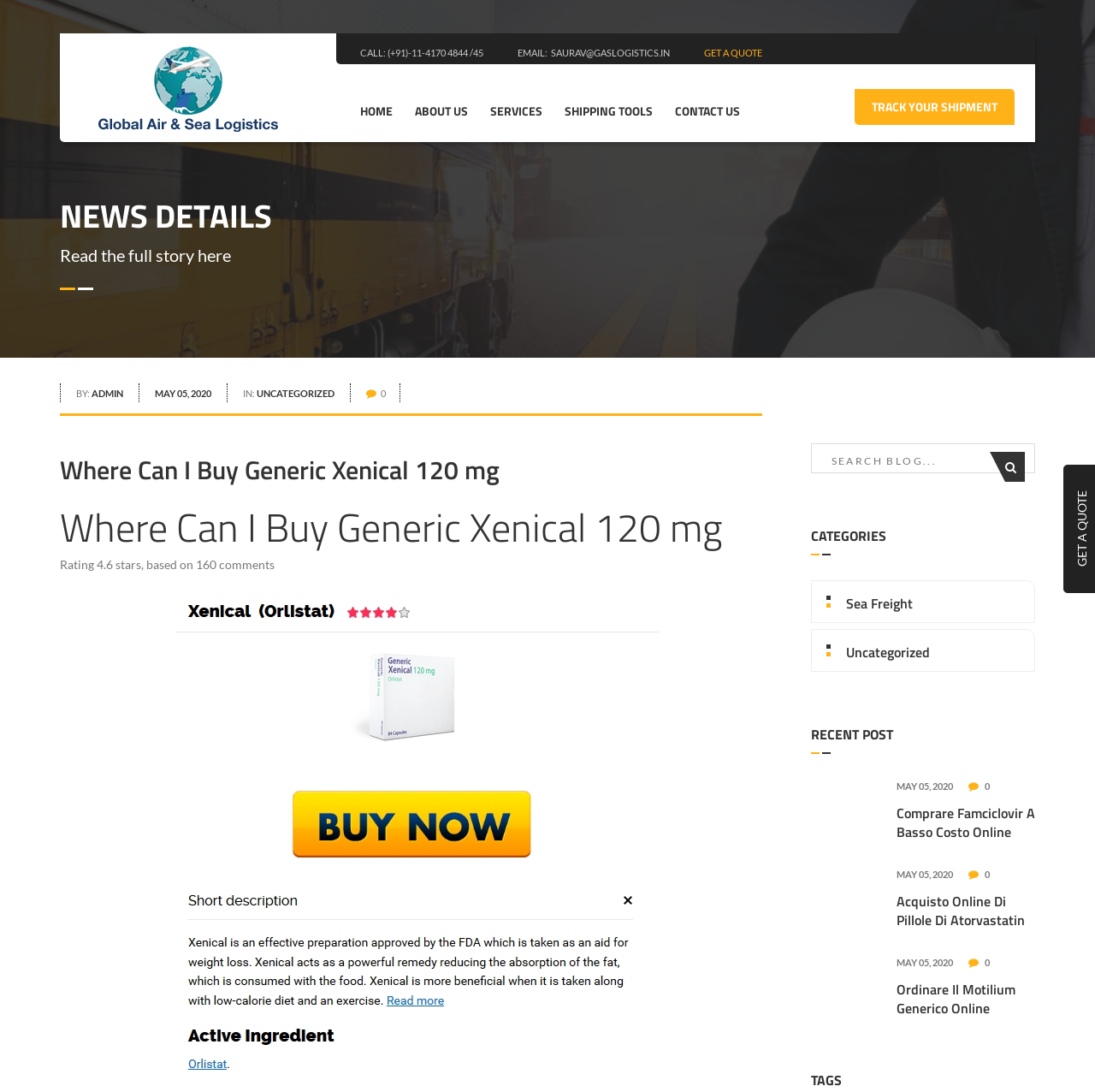Can you specify the bounding box coordinates for the region that should be clicked to fulfill this instruction: "Search blog".

[0.74, 0.406, 0.945, 0.434]